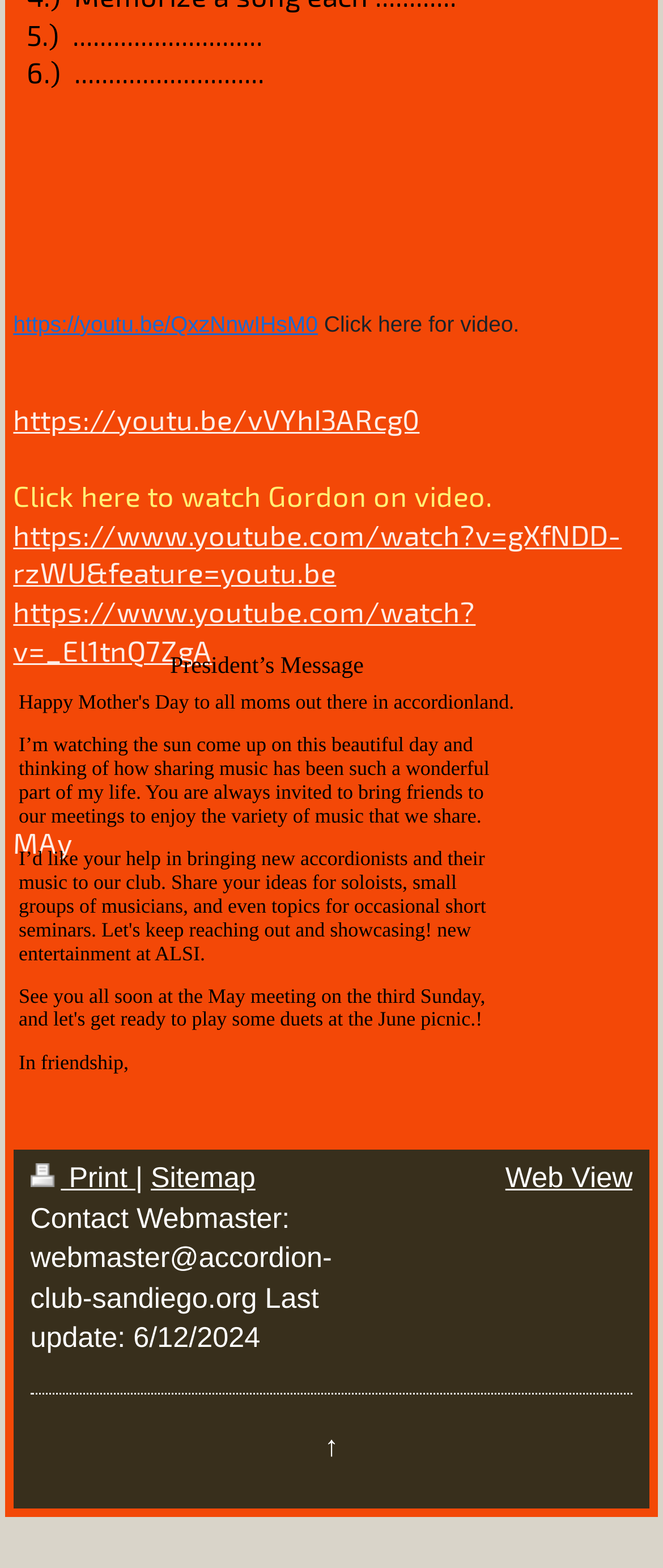What is the date of the May meeting mentioned in the president's message?
Look at the webpage screenshot and answer the question with a detailed explanation.

The date of the May meeting mentioned in the president's message is the third Sunday, as indicated by the text 'See you all soon at the May meeting on the third Sunday'.